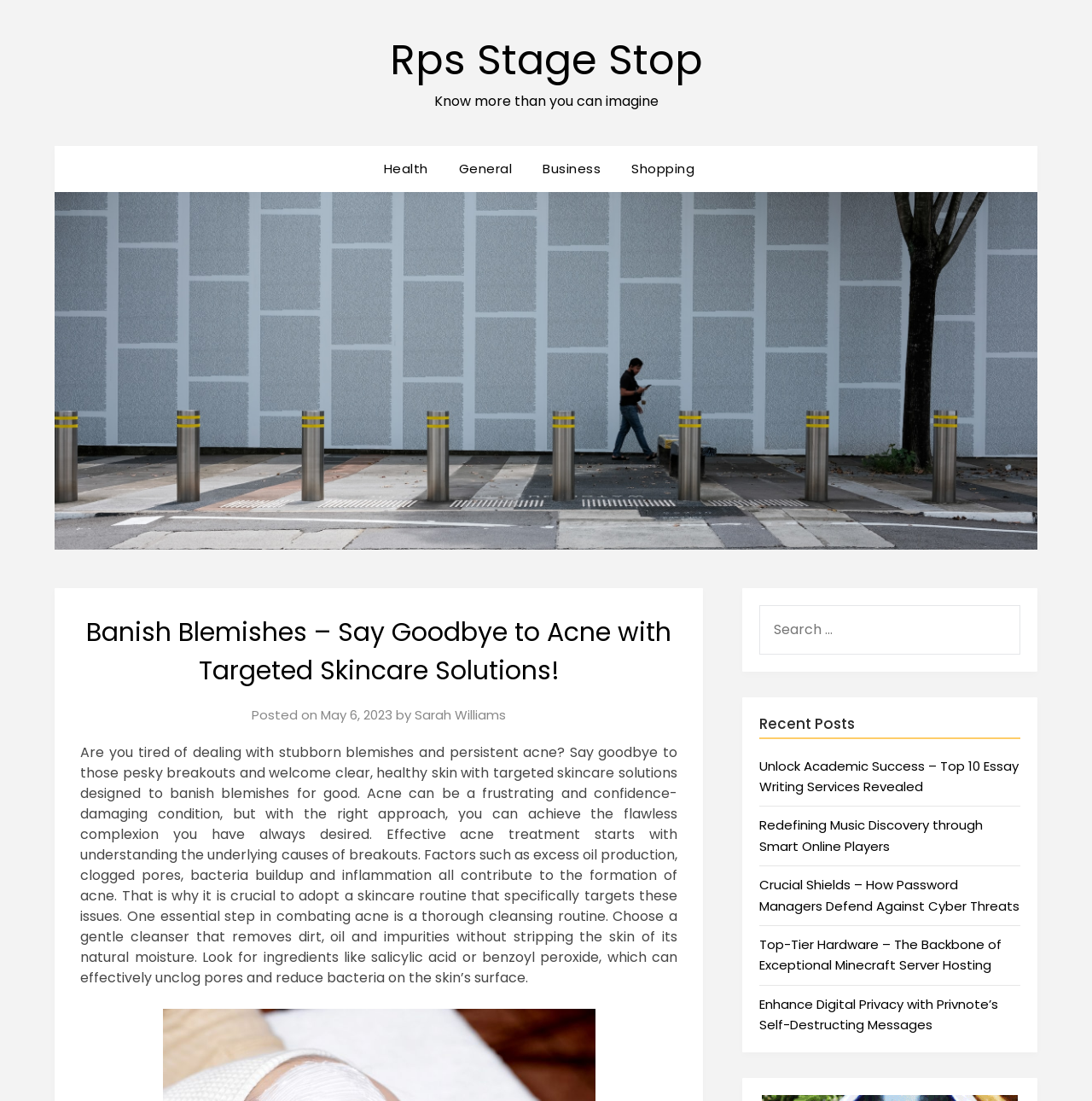Identify the bounding box coordinates of the clickable section necessary to follow the following instruction: "Click on the 'Rps Stage Stop' link". The coordinates should be presented as four float numbers from 0 to 1, i.e., [left, top, right, bottom].

[0.357, 0.029, 0.643, 0.081]